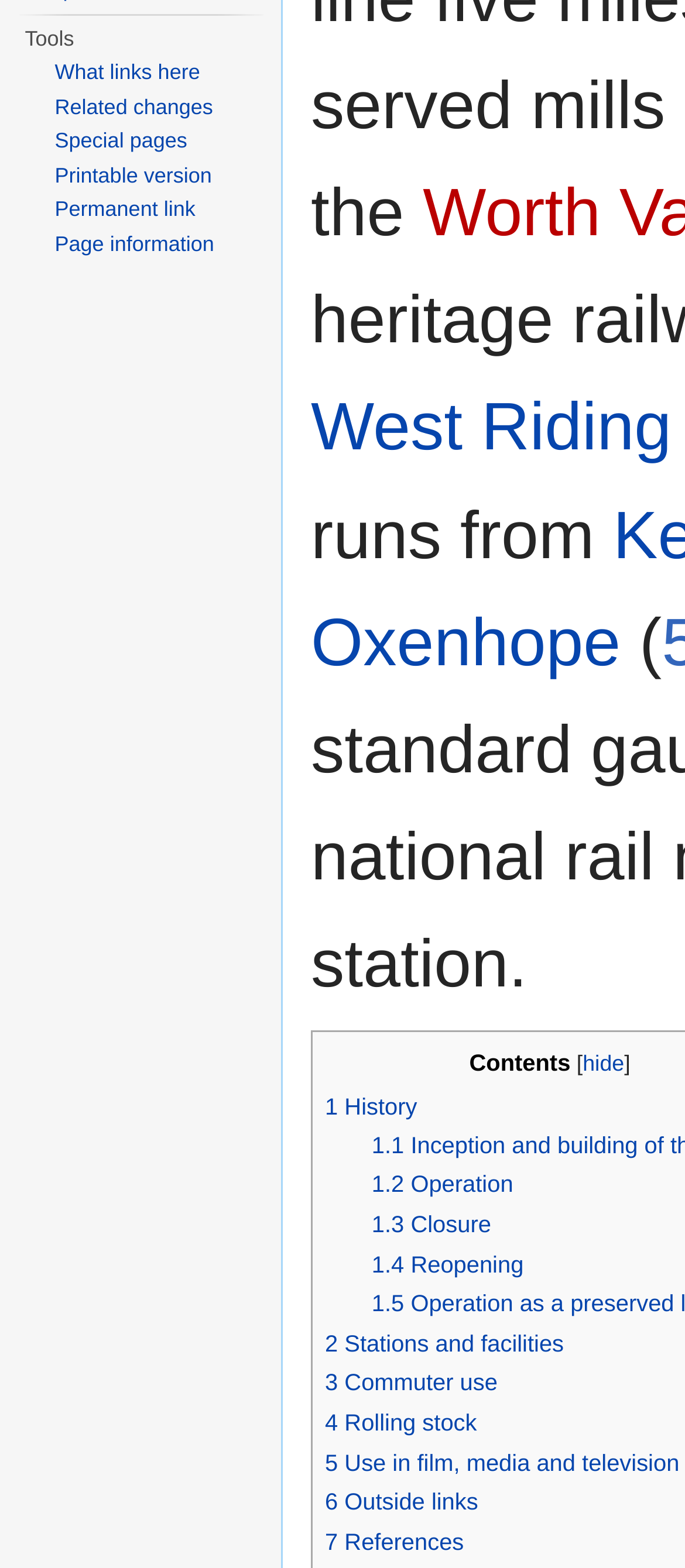For the following element description, predict the bounding box coordinates in the format (top-left x, top-left y, bottom-right x, bottom-right y). All values should be floating point numbers between 0 and 1. Description: Oxenhope

[0.454, 0.386, 0.906, 0.434]